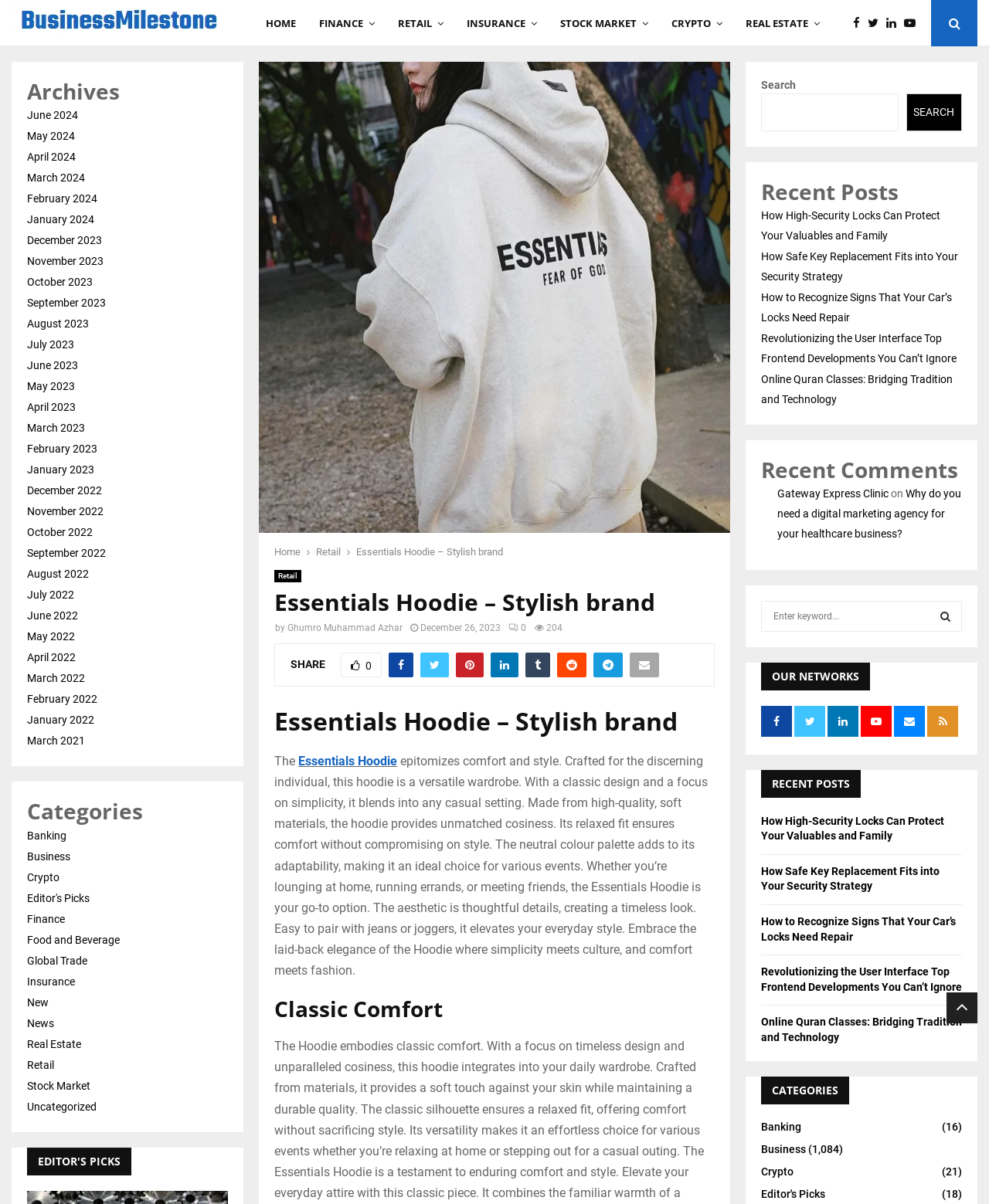Given the element description Essentials Hoodie – Stylish brand, identify the bounding box coordinates for the UI element on the webpage screenshot. The format should be (top-left x, top-left y, bottom-right x, bottom-right y), with values between 0 and 1.

[0.36, 0.453, 0.509, 0.463]